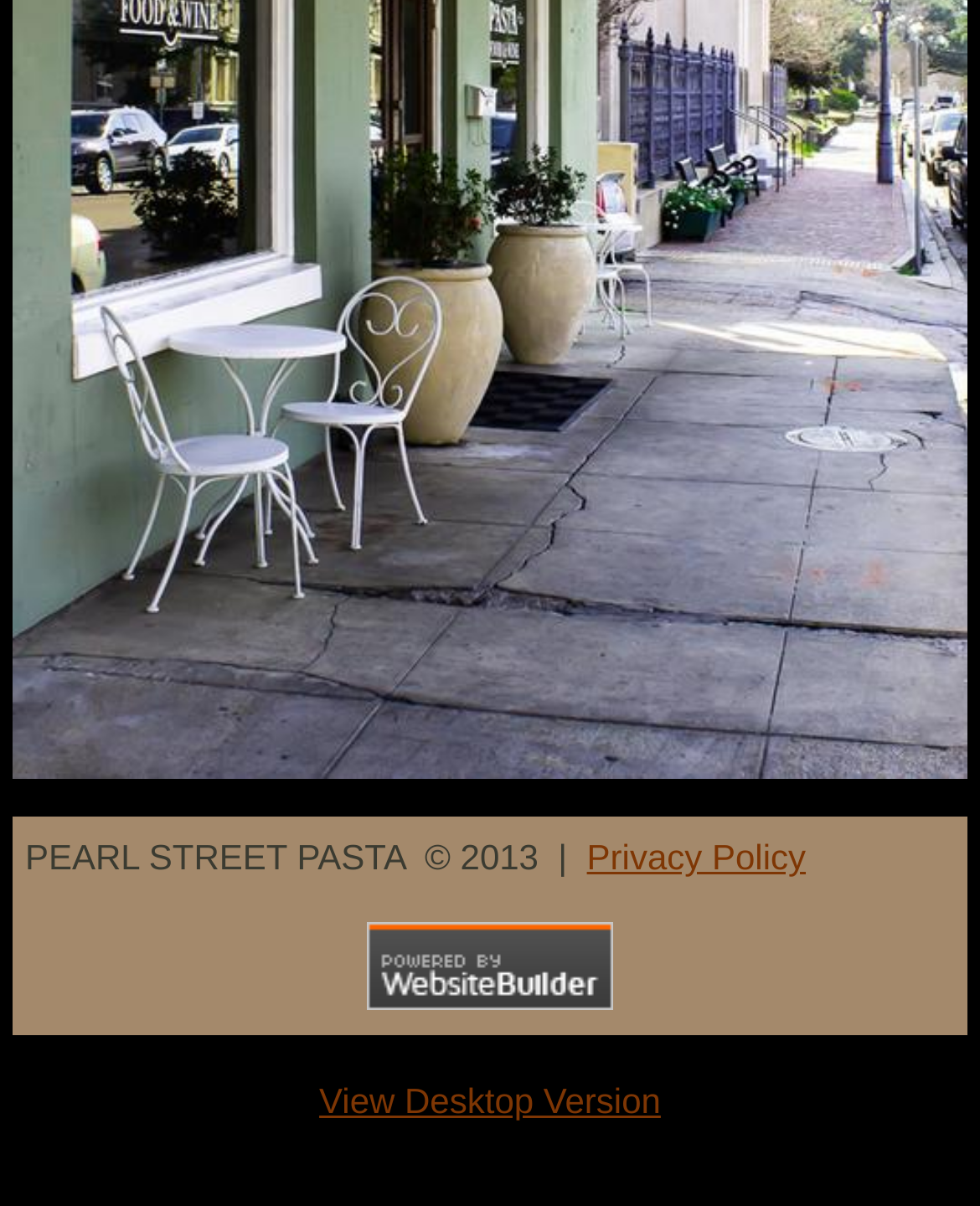Identify the bounding box coordinates for the UI element described as follows: "Privacy Policy". Ensure the coordinates are four float numbers between 0 and 1, formatted as [left, top, right, bottom].

[0.599, 0.694, 0.822, 0.727]